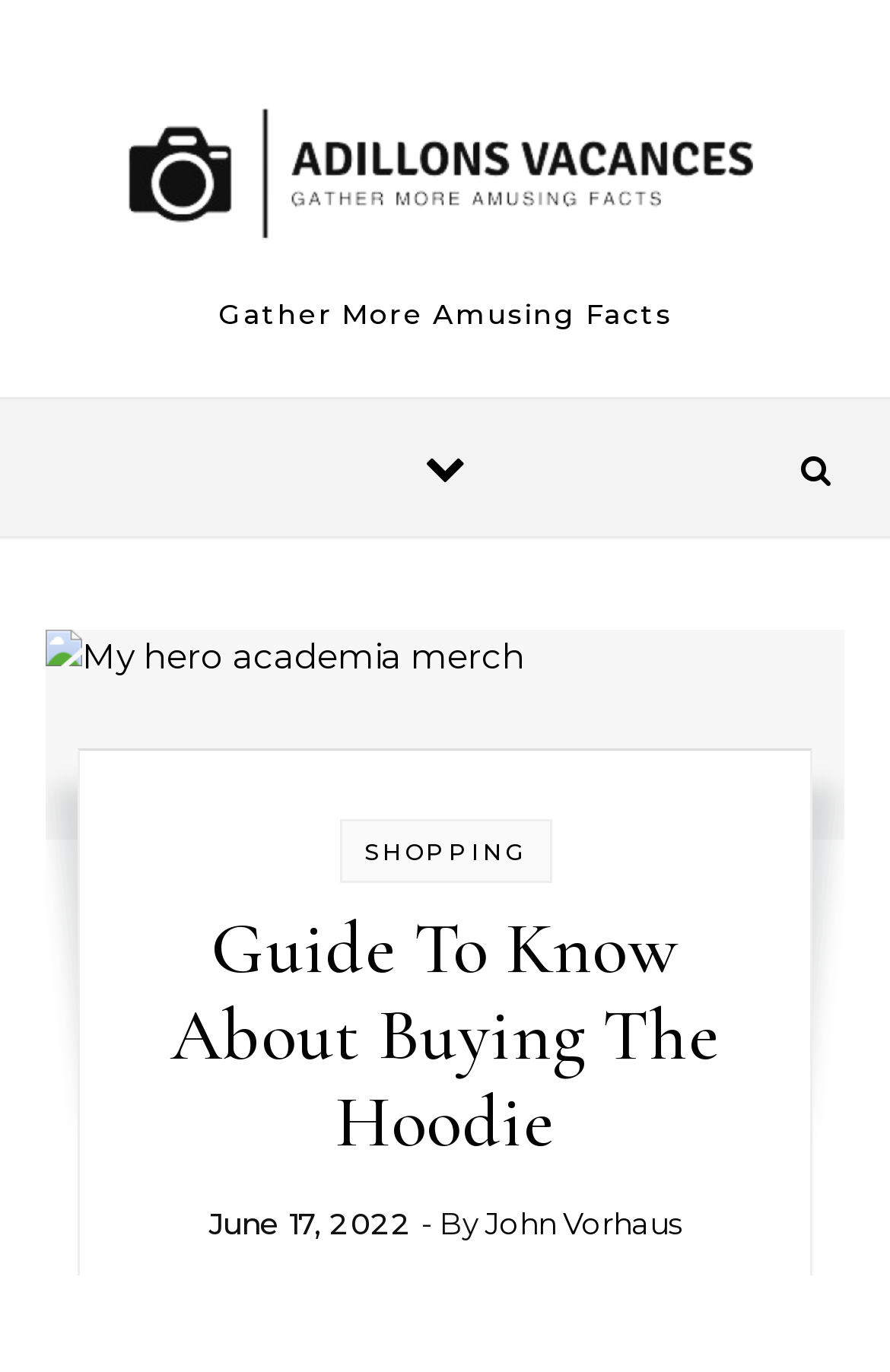How many images are on the webpage?
Provide a concise answer using a single word or phrase based on the image.

2